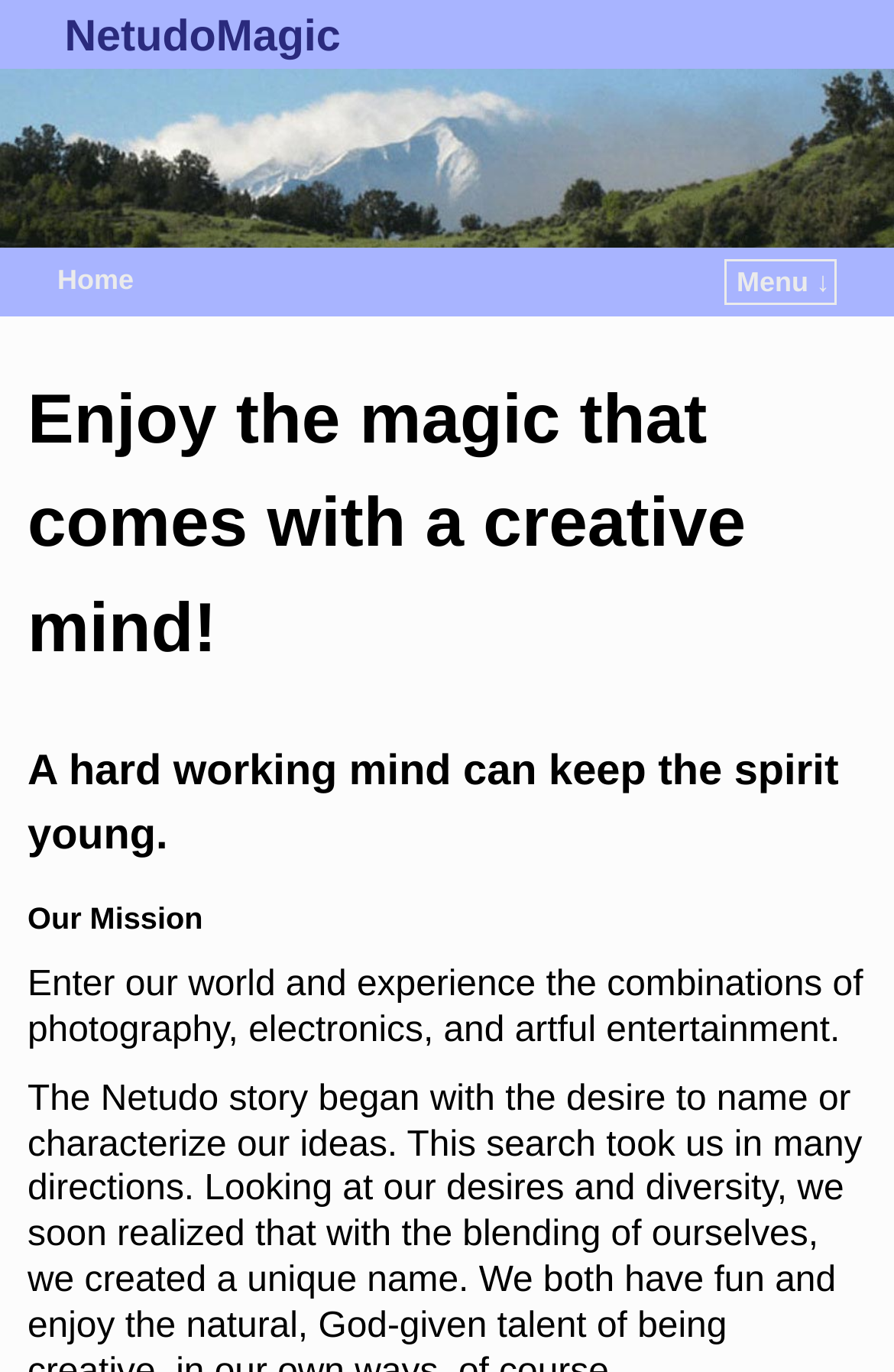Identify the coordinates of the bounding box for the element described below: "Skip to secondary content". Return the coordinates as four float numbers between 0 and 1: [left, top, right, bottom].

[0.0, 0.23, 0.354, 0.261]